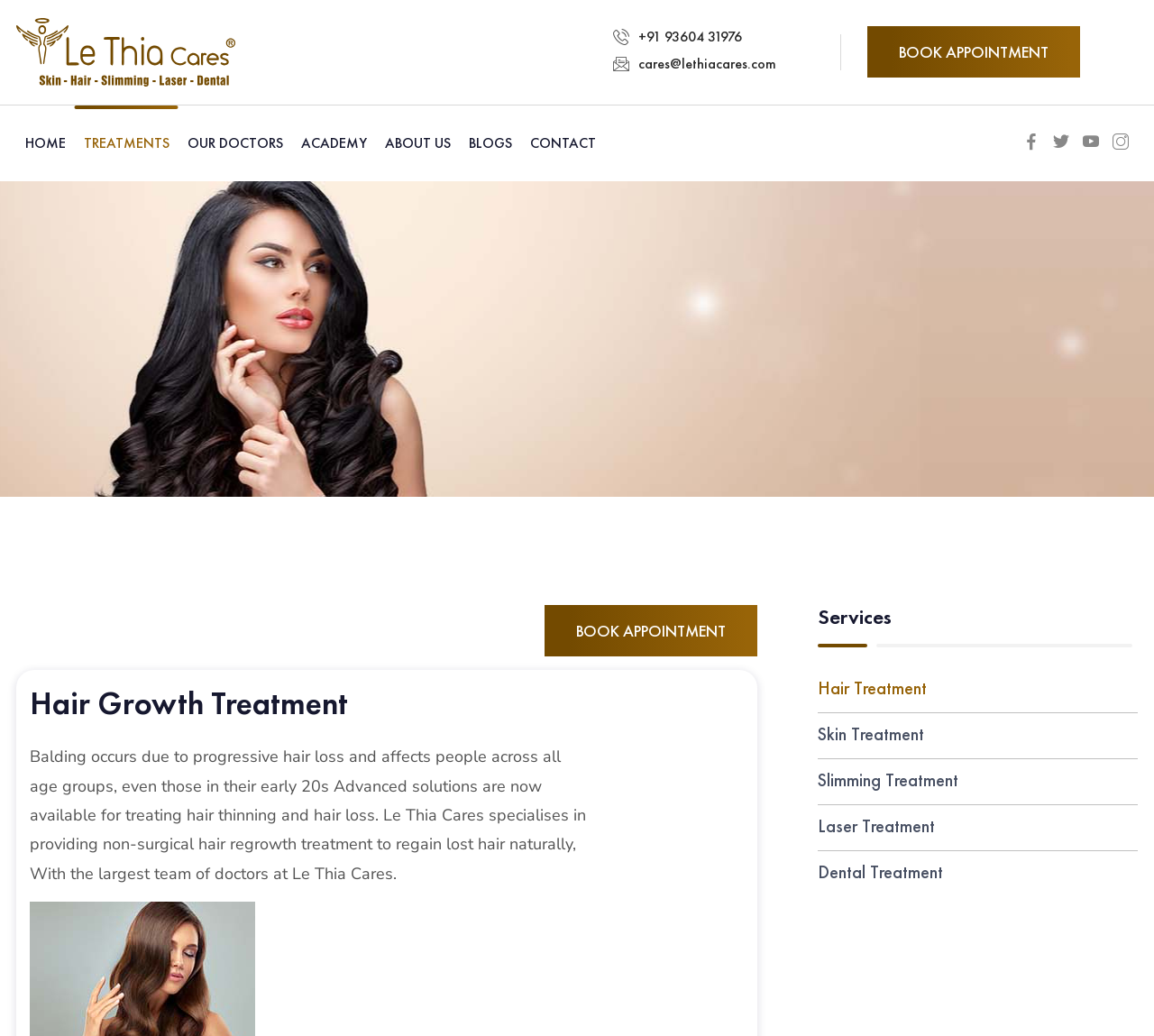Respond to the following query with just one word or a short phrase: 
How many social media links are available?

4